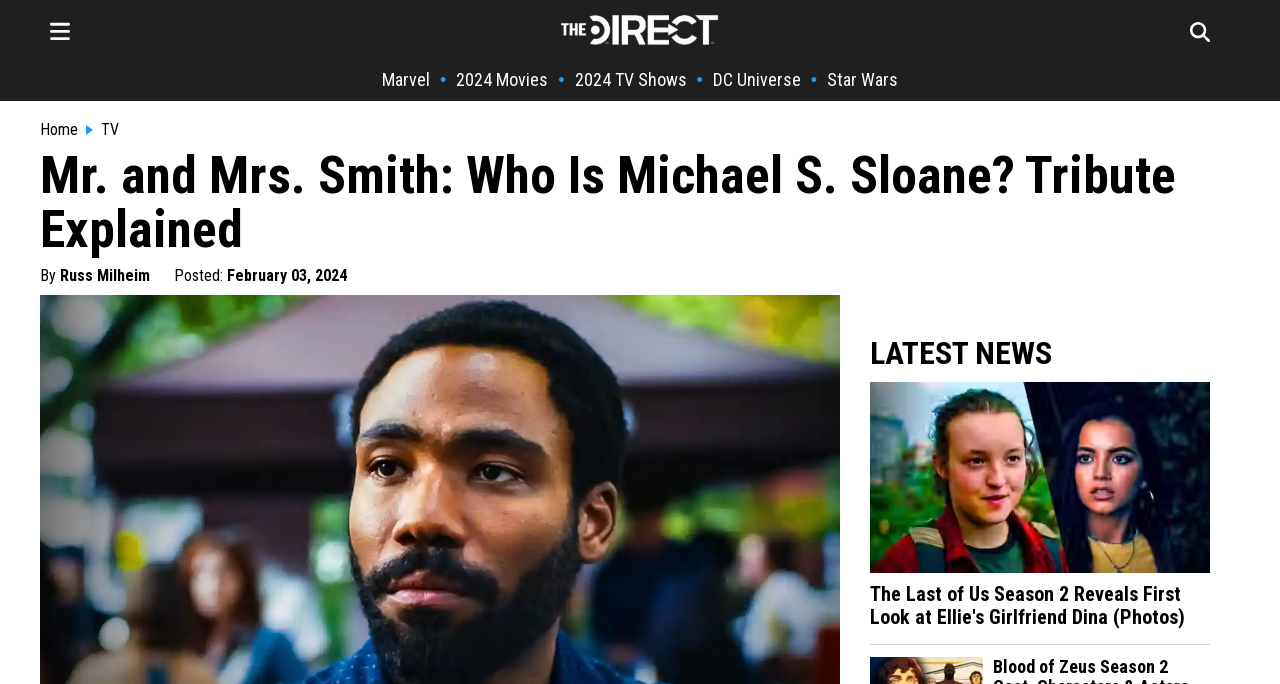Show the bounding box coordinates for the element that needs to be clicked to execute the following instruction: "Visit Marvel page". Provide the coordinates in the form of four float numbers between 0 and 1, i.e., [left, top, right, bottom].

[0.298, 0.101, 0.336, 0.132]